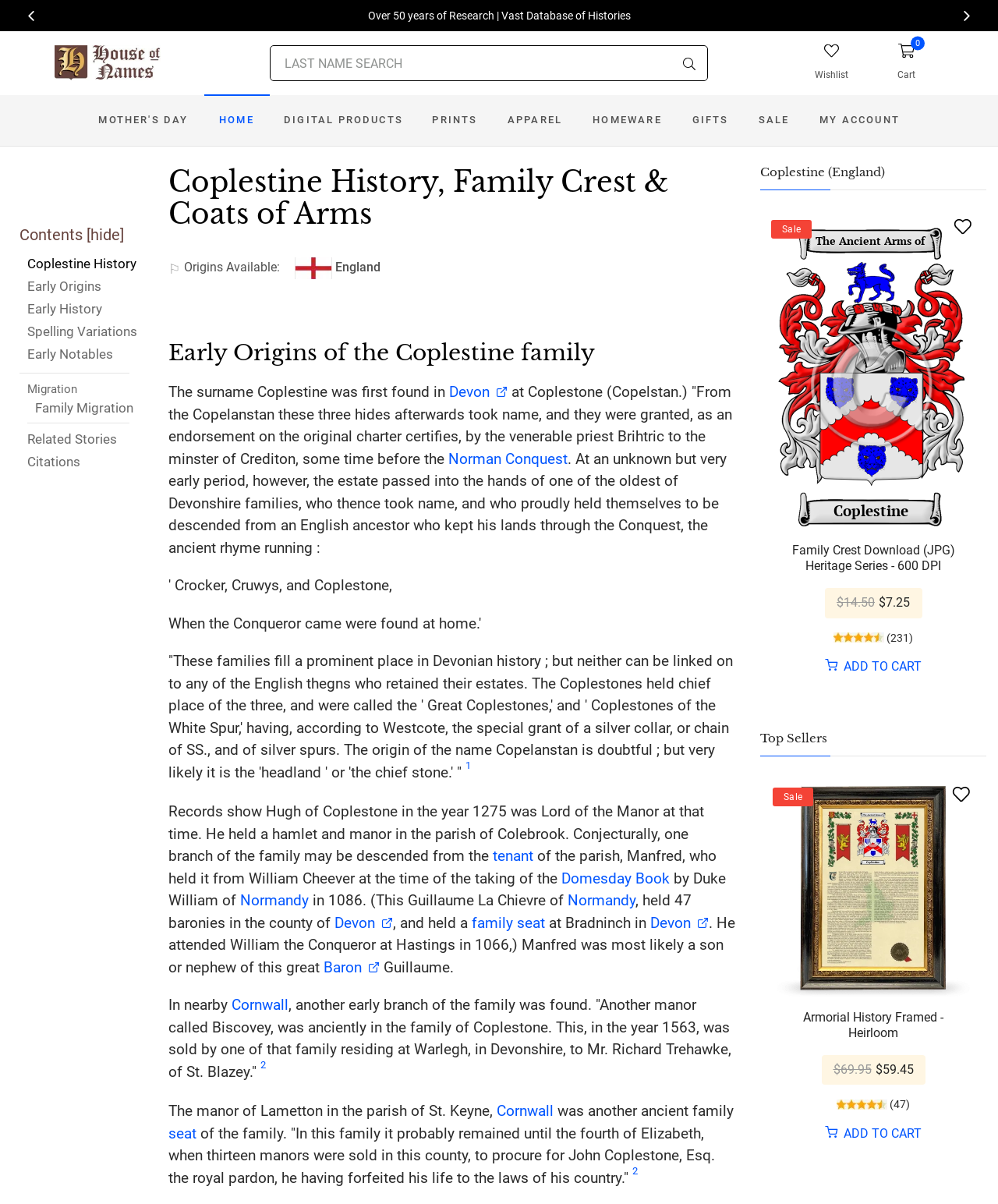From the webpage screenshot, predict the bounding box coordinates (top-left x, top-left y, bottom-right x, bottom-right y) for the UI element described here: ADD TO CART

[0.827, 0.935, 0.923, 0.947]